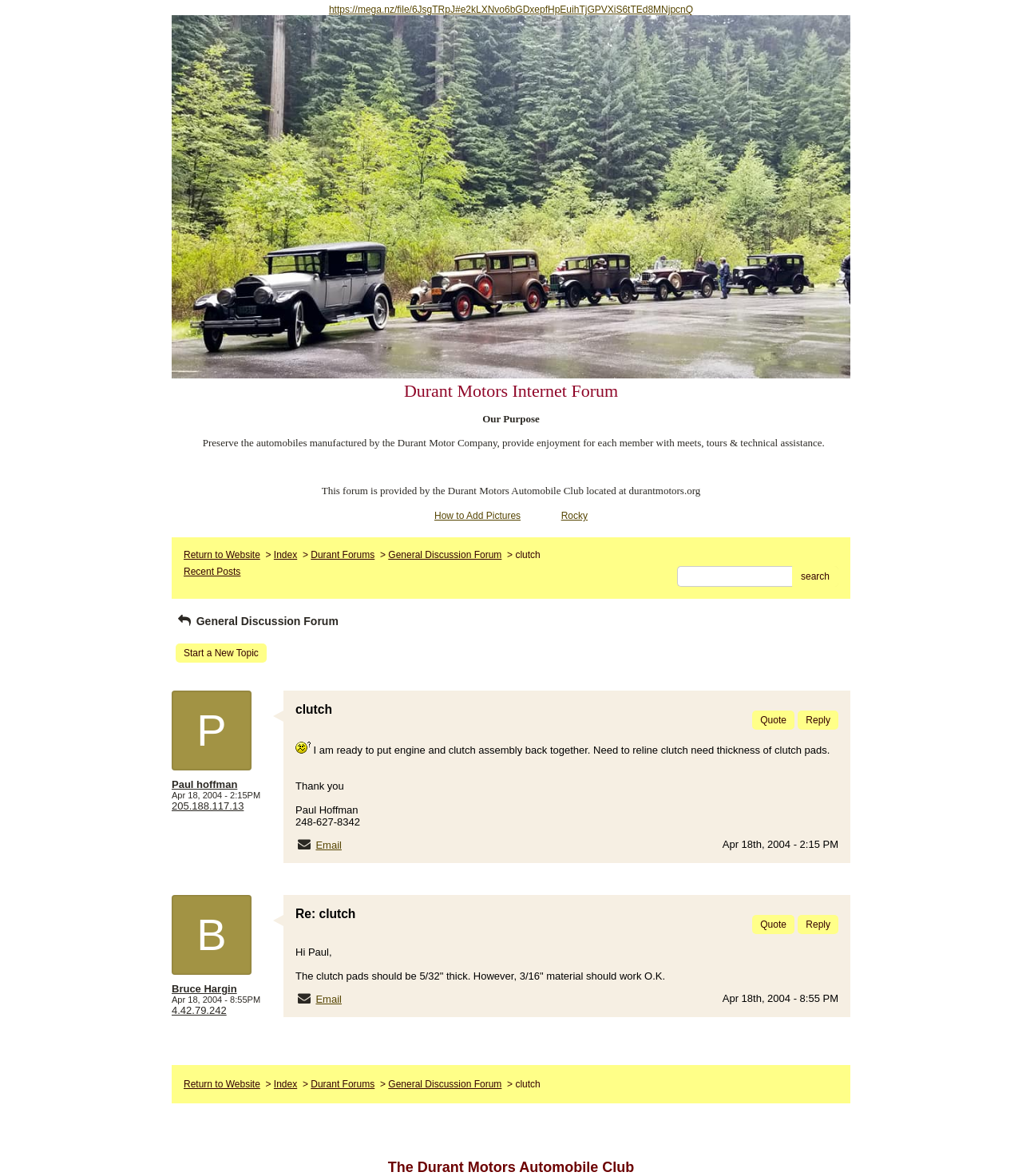Please study the image and answer the question comprehensively:
What is the purpose of the Durant Motors Automobile Club?

Based on the webpage, the purpose of the Durant Motors Automobile Club is to preserve the automobiles manufactured by the Durant Motor Company, provide enjoyment for each member with meets, tours & technical assistance.